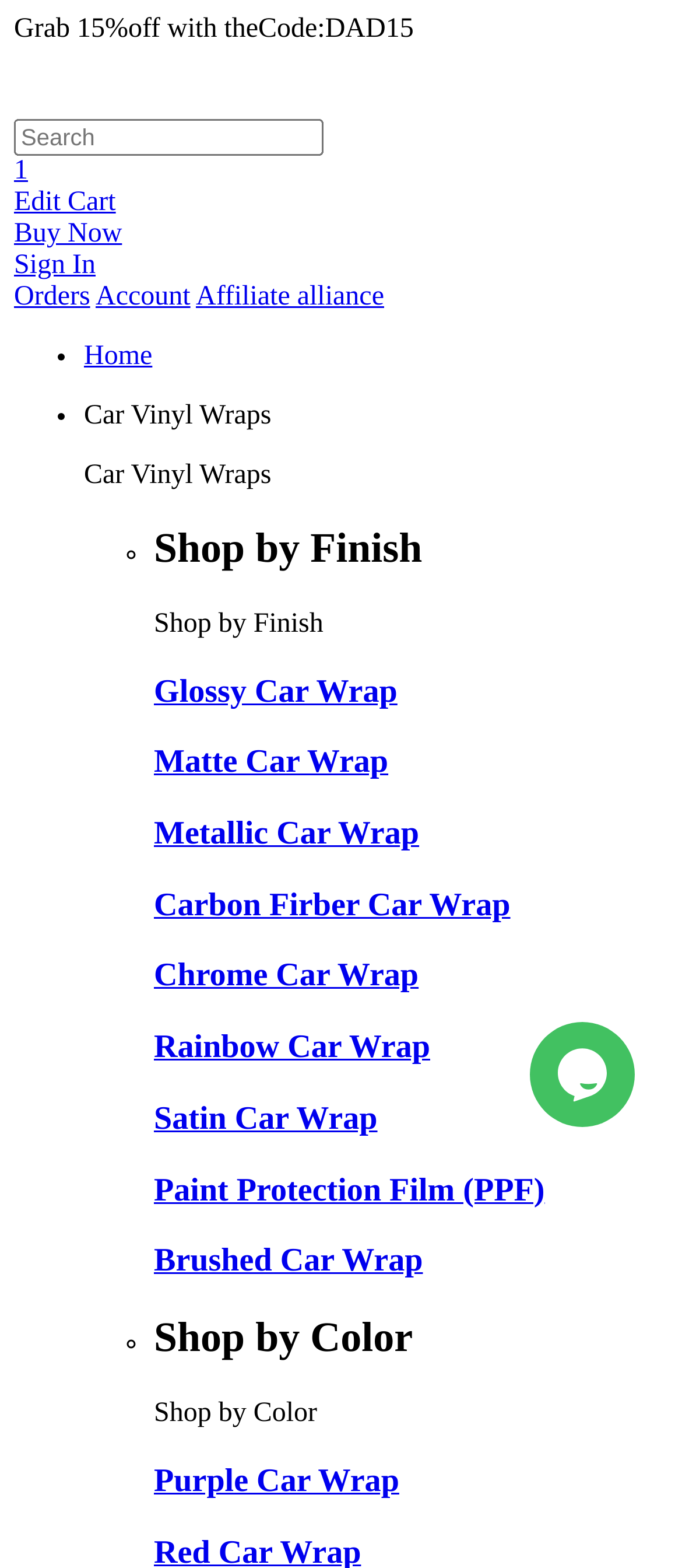Identify the coordinates of the bounding box for the element described below: "Satin Car Wrap". Return the coordinates as four float numbers between 0 and 1: [left, top, right, bottom].

[0.226, 0.702, 0.553, 0.725]